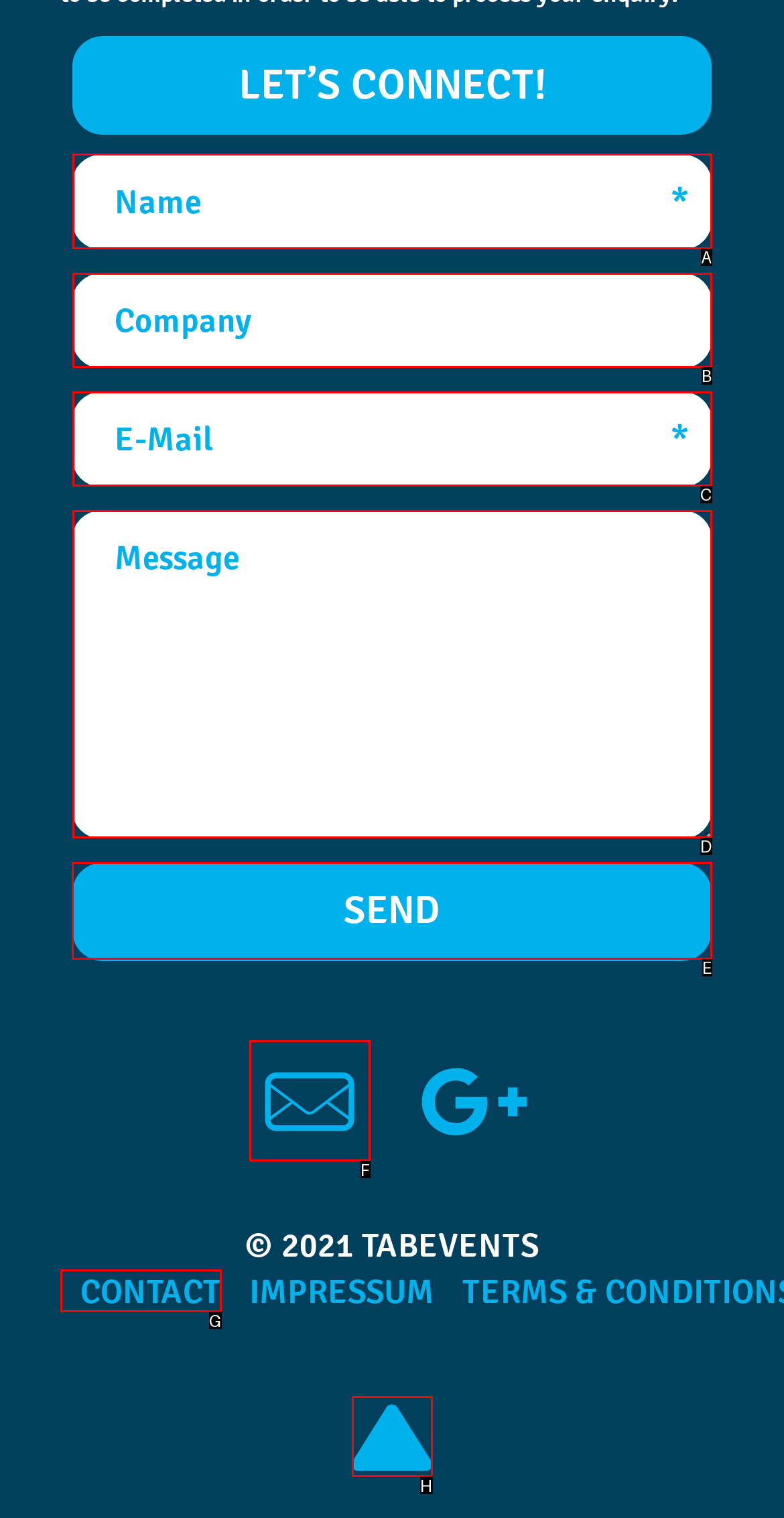Identify the appropriate lettered option to execute the following task: Click the Send button
Respond with the letter of the selected choice.

E